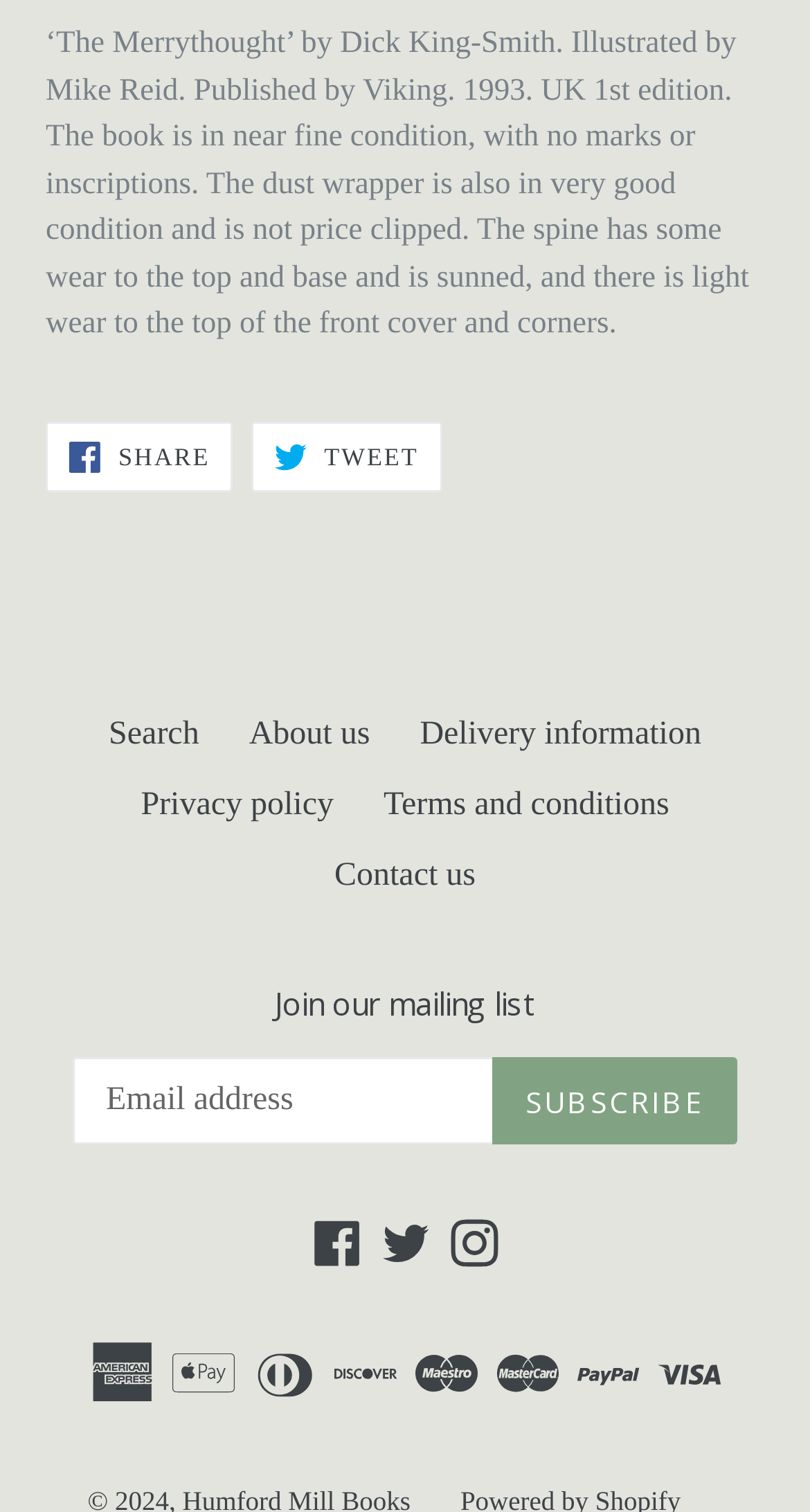Please identify the bounding box coordinates of the area I need to click to accomplish the following instruction: "Contact us".

[0.413, 0.567, 0.587, 0.59]